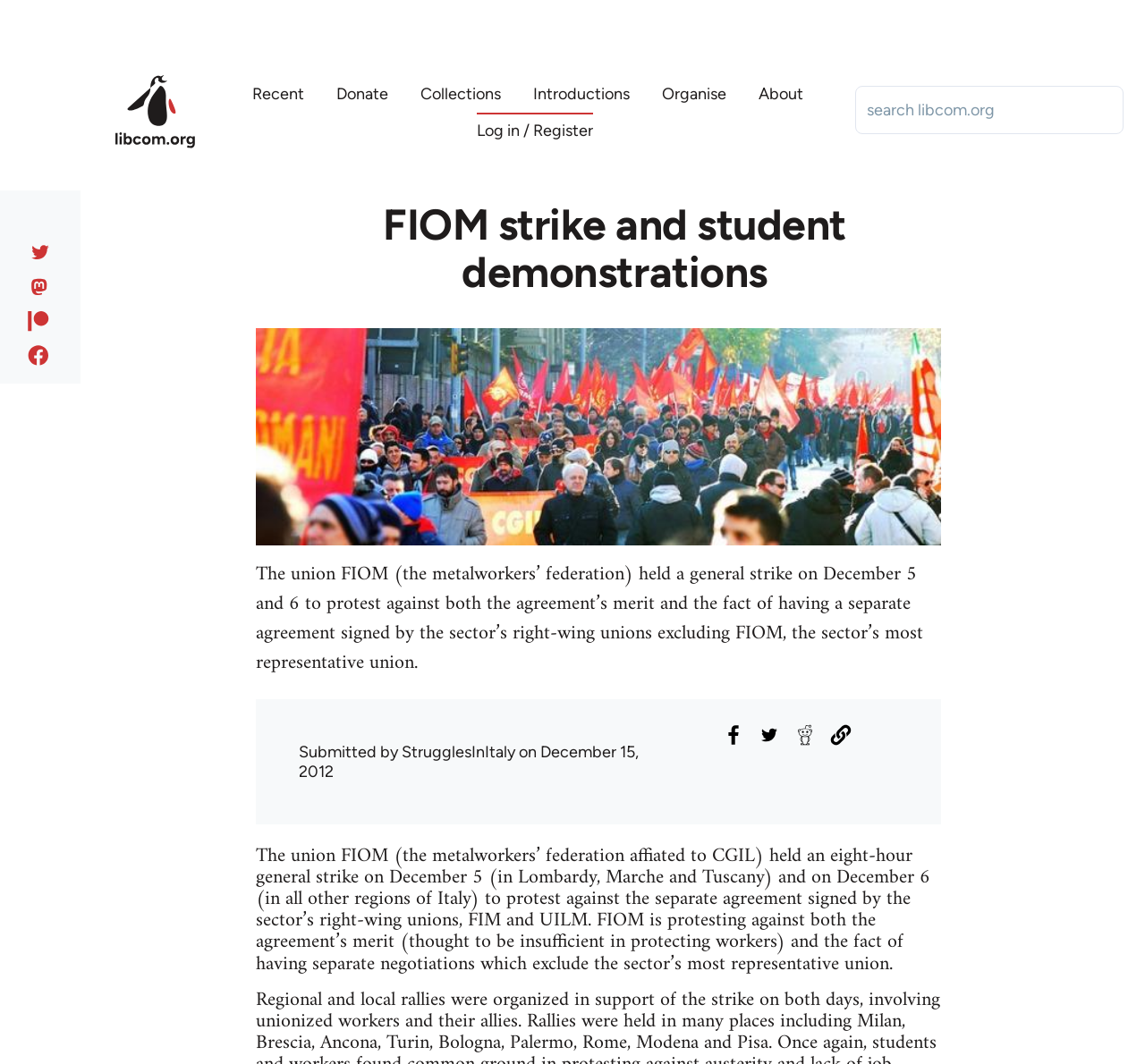Provide a single word or phrase to answer the given question: 
What is the purpose of the general strike?

To protest against the agreement's merit and separate agreement